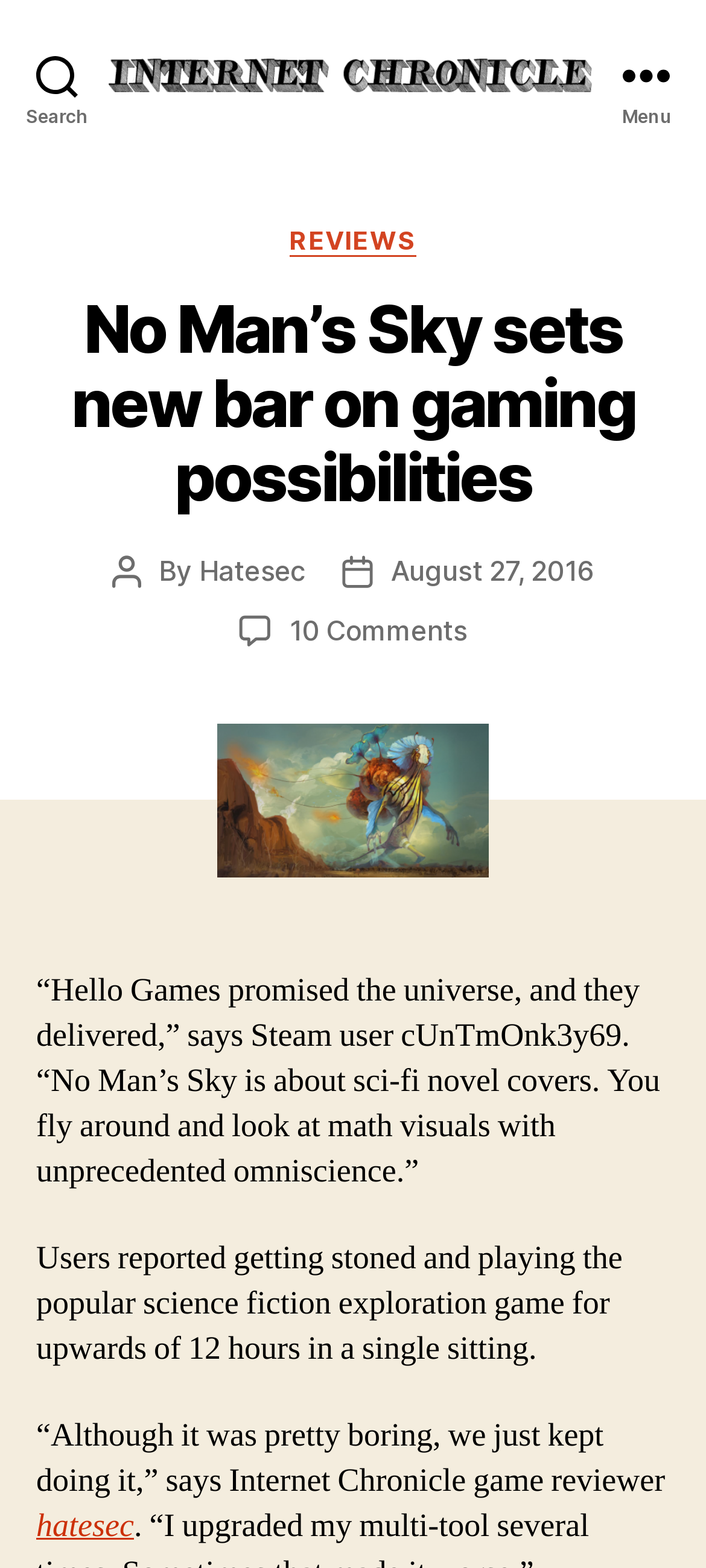Use a single word or phrase to answer the following:
Who is the author of the post?

Hatesec